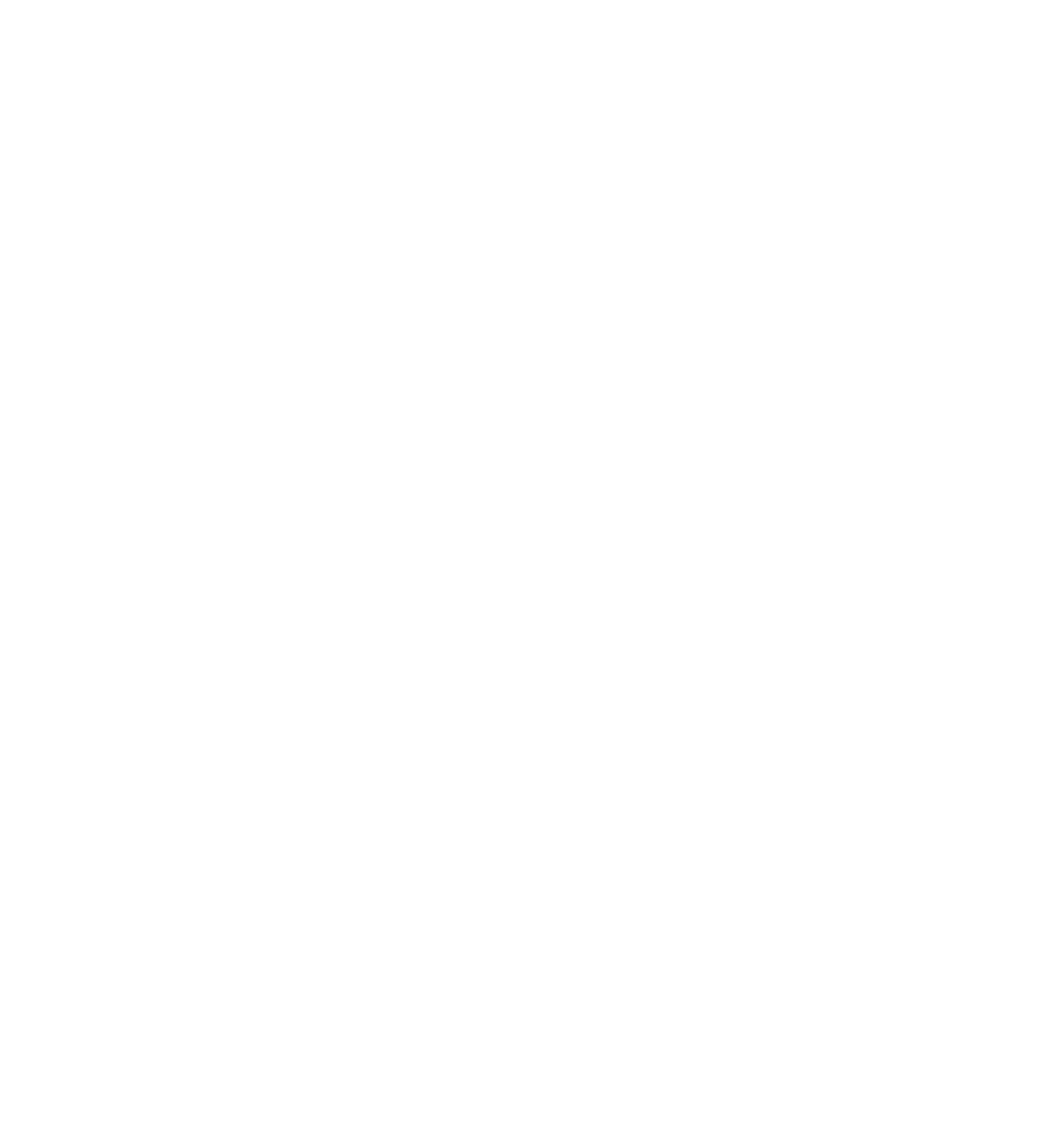Please answer the following question using a single word or phrase: 
How many social media platforms can you follow the website on?

Not specified